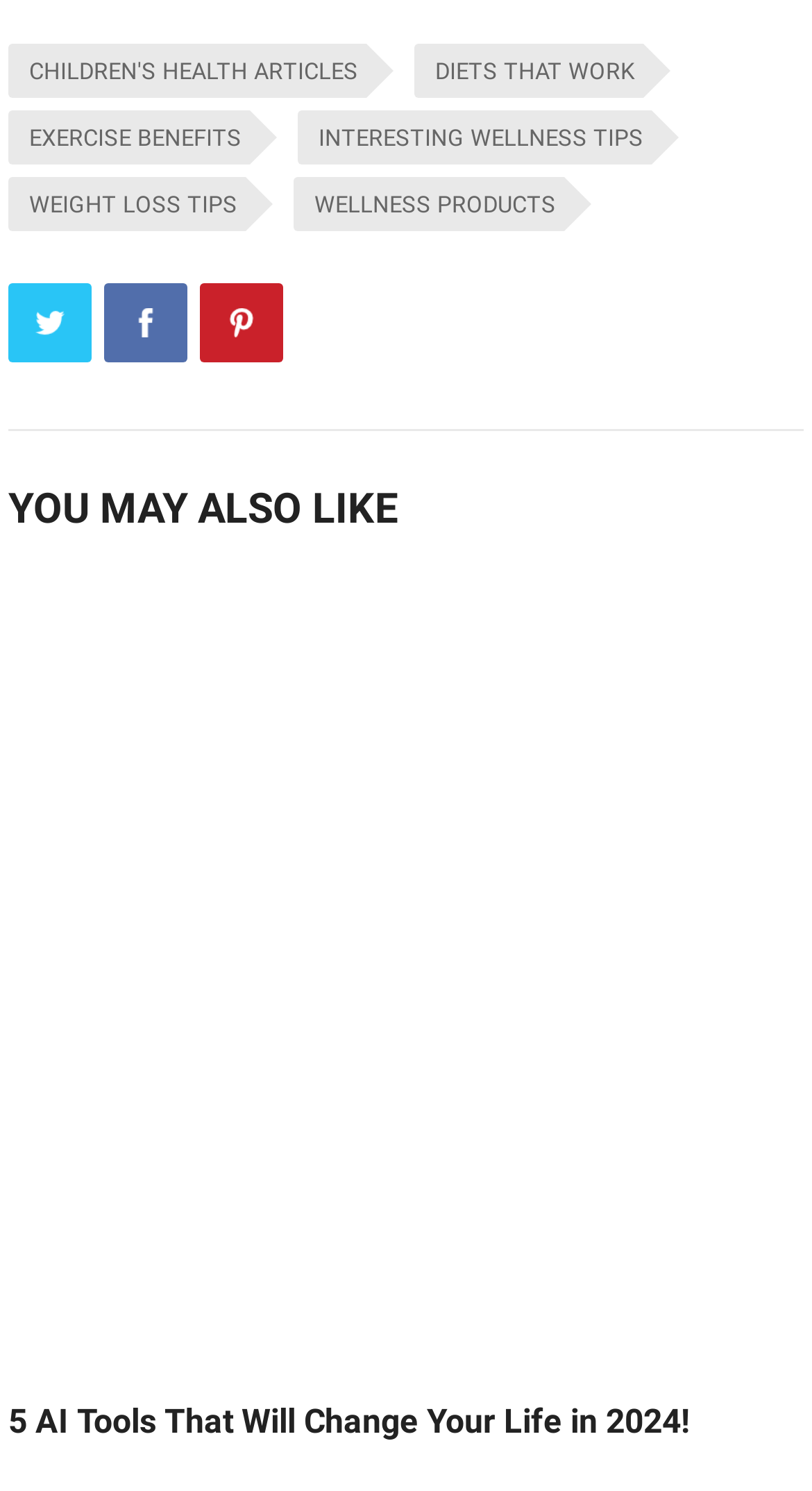Please identify the bounding box coordinates of the region to click in order to complete the given instruction: "Explore EXERCISE BENEFITS". The coordinates should be four float numbers between 0 and 1, i.e., [left, top, right, bottom].

[0.01, 0.074, 0.307, 0.11]